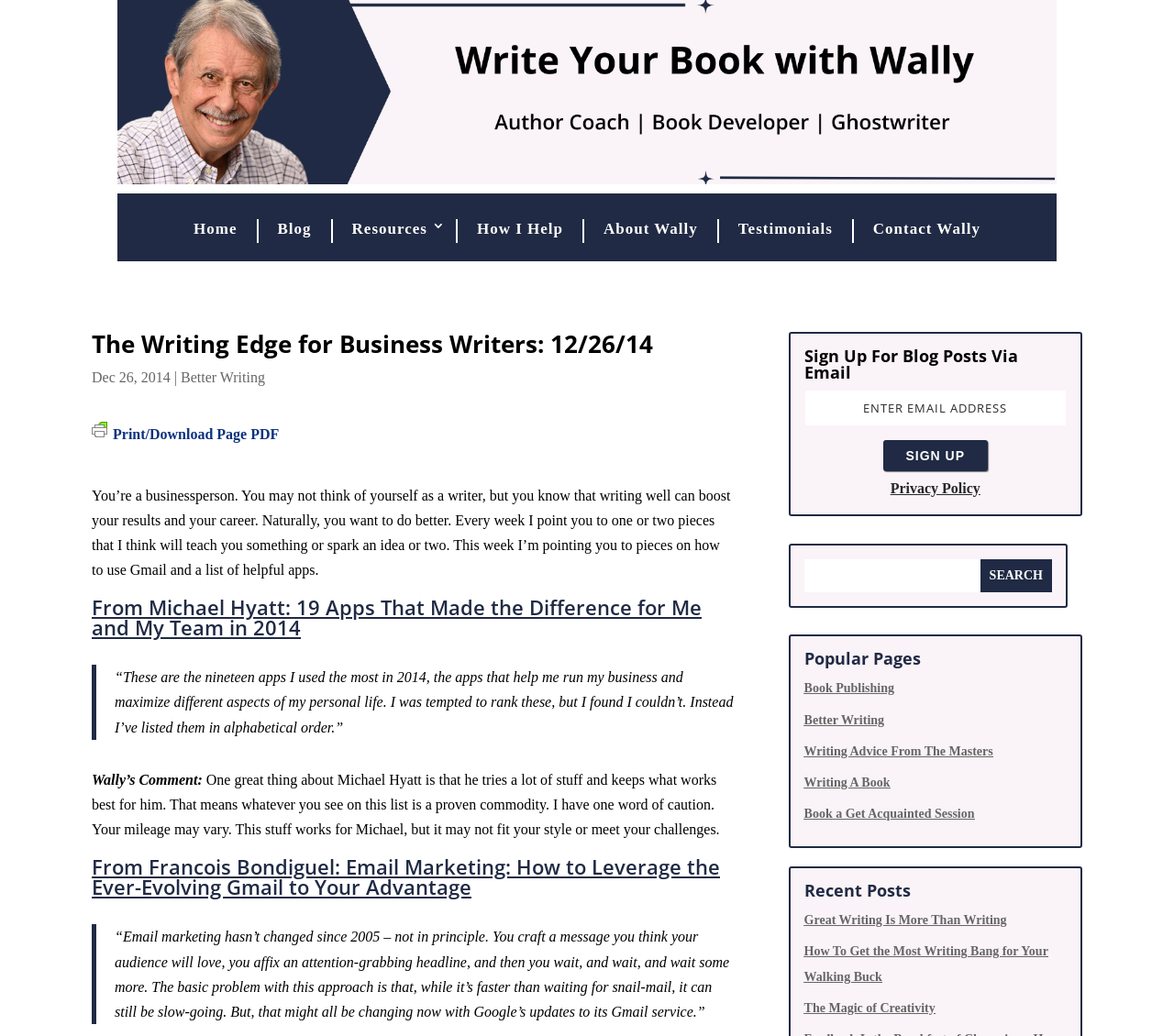What is the topic of the article by Francois Bondiguel?
Carefully examine the image and provide a detailed answer to the question.

The article by Francois Bondiguel is titled 'Email Marketing: How to Leverage the Ever-Evolving Gmail to Your Advantage' and appears to discuss how to use Gmail for email marketing purposes.